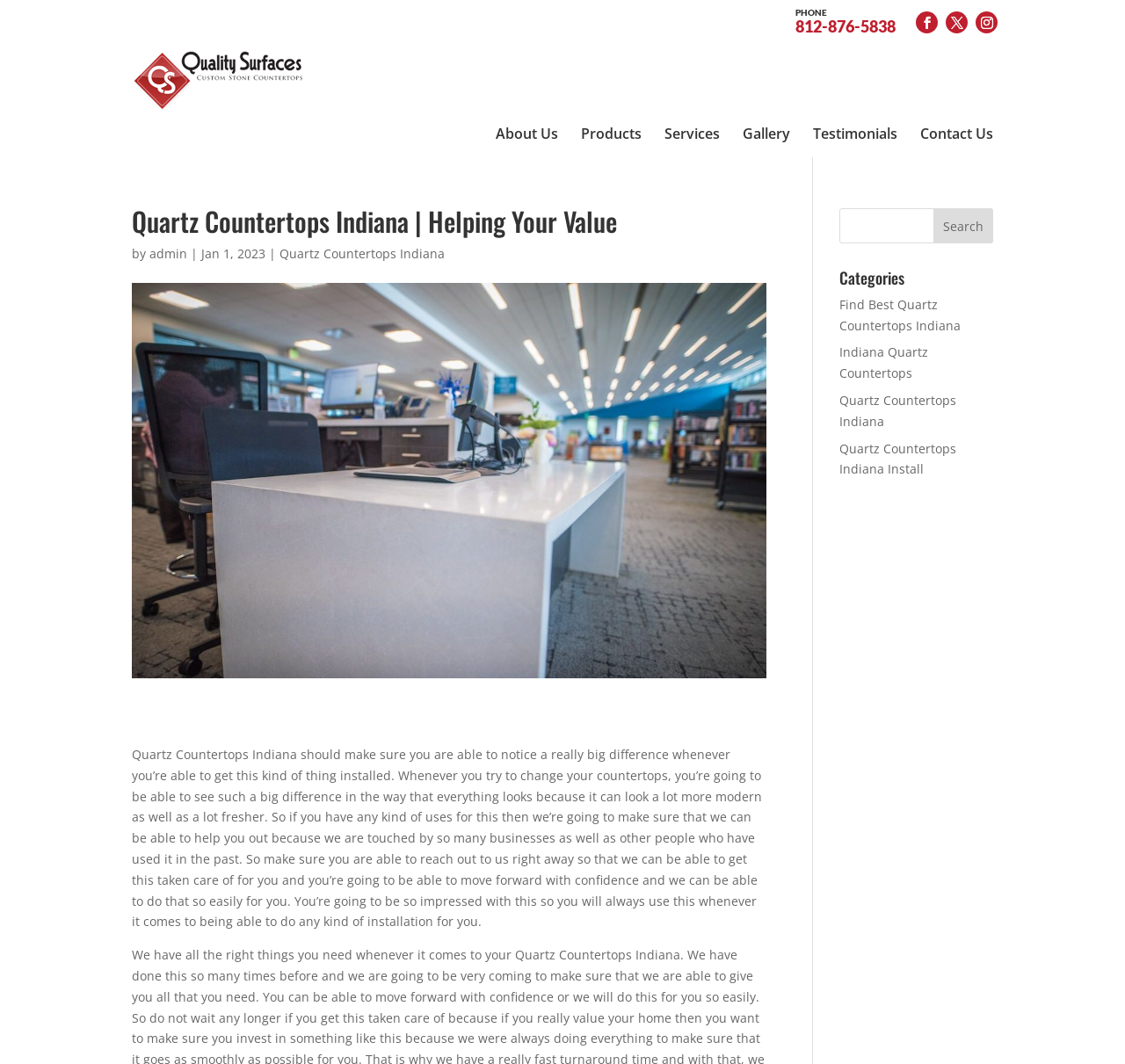Determine the bounding box coordinates of the clickable region to follow the instruction: "Call the phone number".

[0.707, 0.005, 0.796, 0.032]